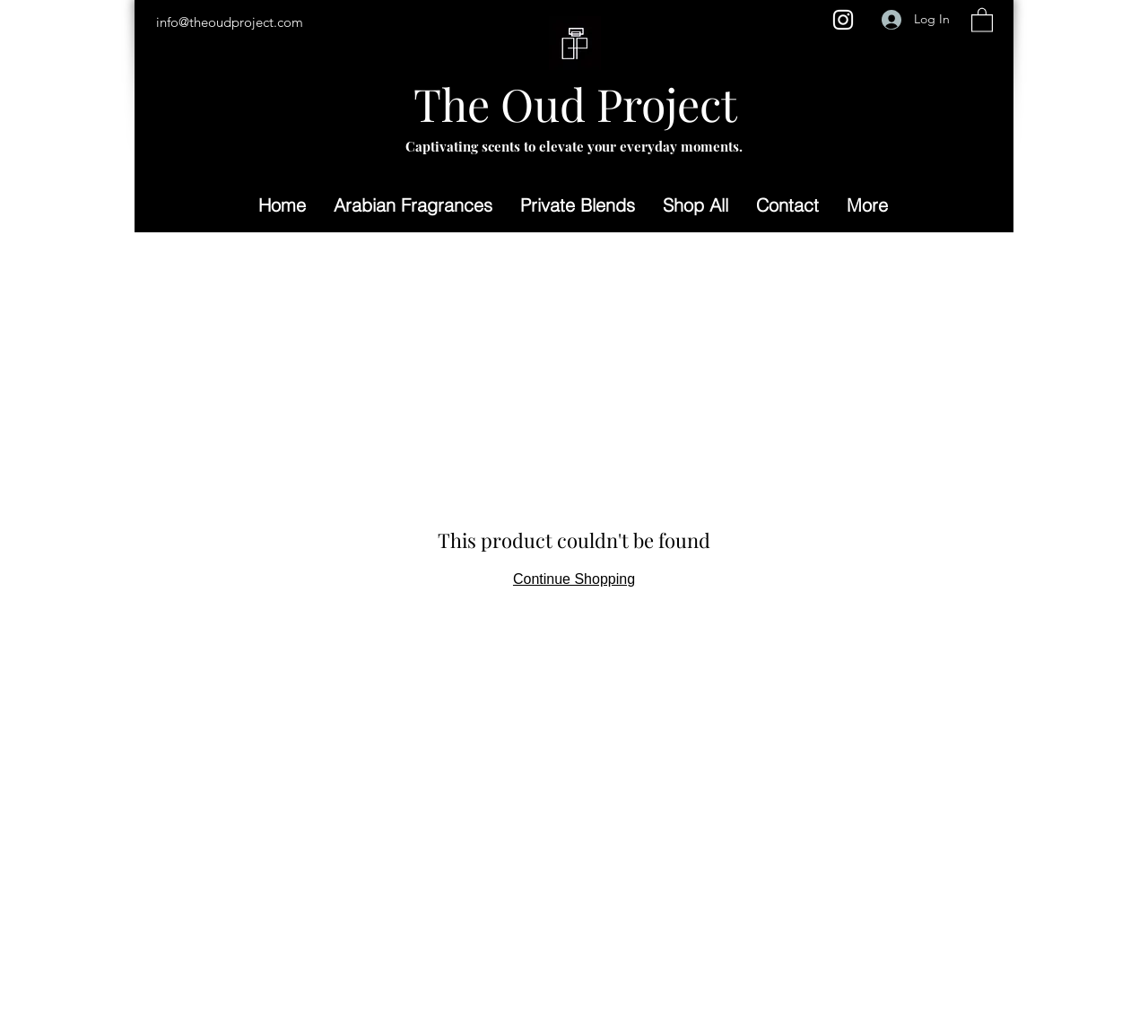Describe the entire webpage, focusing on both content and design.

The webpage is a product page for The Oud Project. At the top left, there is a link to the email address "info@theoudproject.com". Next to it, on the top right, there is an image link to "TOP White_edited_edited.jpg". Below the image, there is a social bar with a link to Instagram, represented by an Instagram icon. 

To the right of the social bar, there are two buttons: "Log In" and another button with no text. The "Log In" button has a small icon next to it. 

In the center of the page, there is a large heading that reads "The Oud Project", which is also a link. Below it, there is a subheading that says "Captivating scents to elevate your everyday moments." 

On the left side of the page, there is a navigation menu labeled "Site" with several links, including "Home", "Arabian Fragrances", "Private Blends", "Shop All", "Contact", and "More". The "More" link has a dropdown menu. 

At the bottom of the page, there is a link to "Continue Shopping".